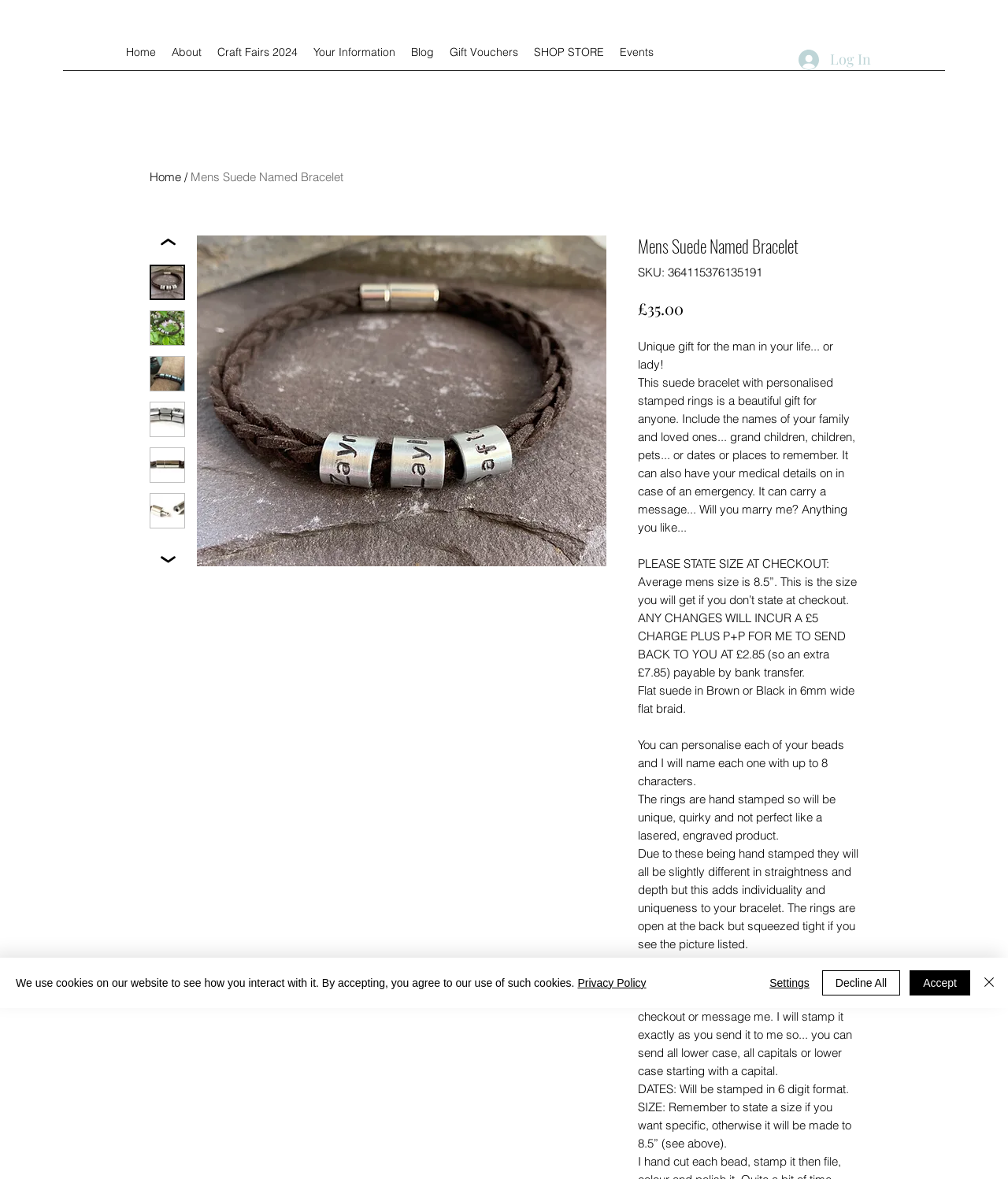Determine the bounding box coordinates of the element that should be clicked to execute the following command: "Check the product image".

[0.195, 0.2, 0.602, 0.48]